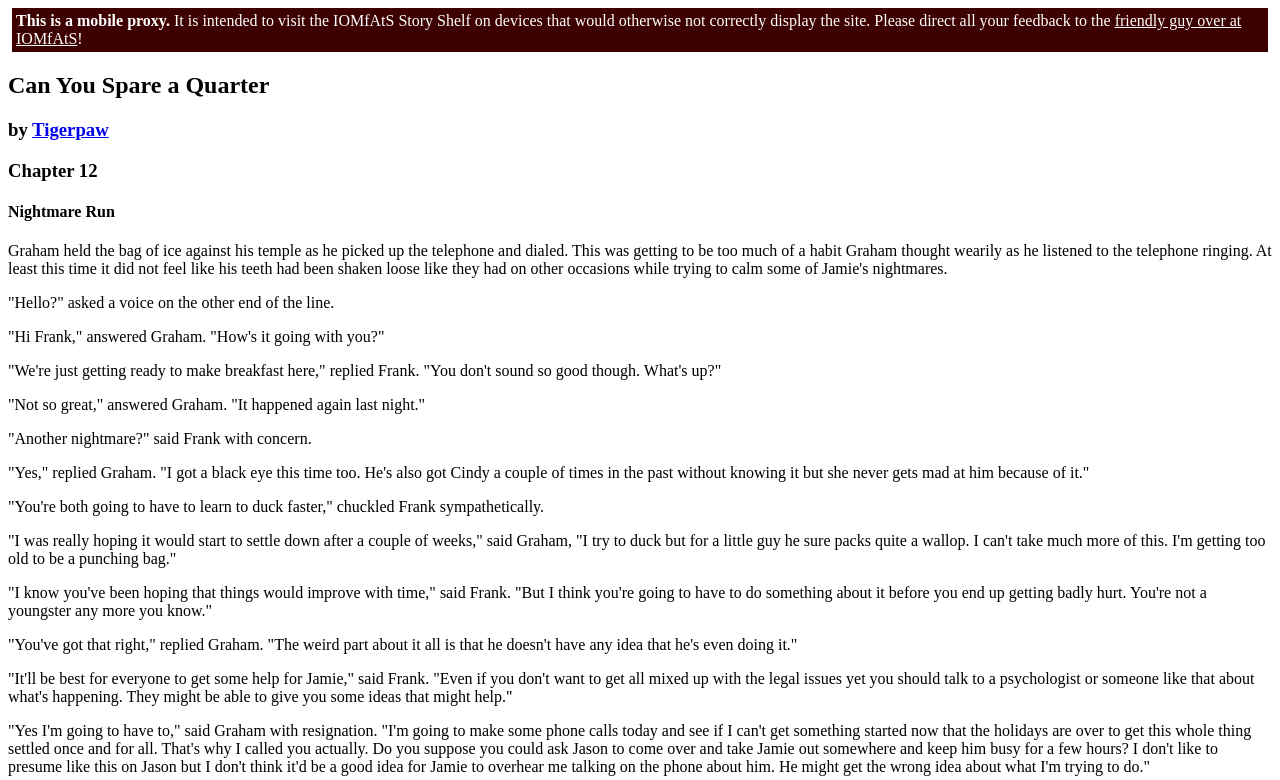Answer this question using a single word or a brief phrase:
What is the current chapter being displayed?

Chapter 12